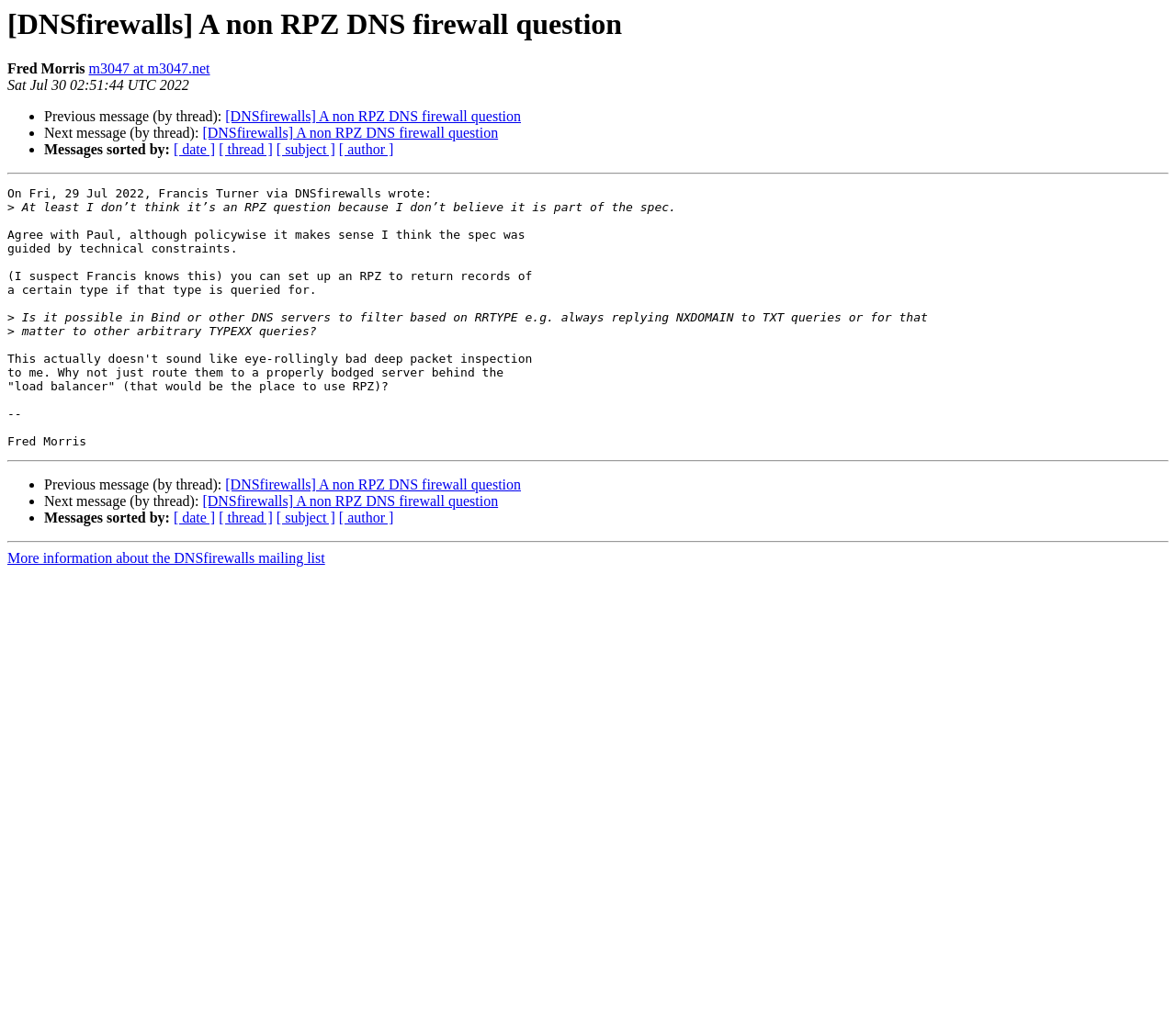From the webpage screenshot, identify the region described by The Ancient Egypt Short. Provide the bounding box coordinates as (top-left x, top-left y, bottom-right x, bottom-right y), with each value being a floating point number between 0 and 1.

None